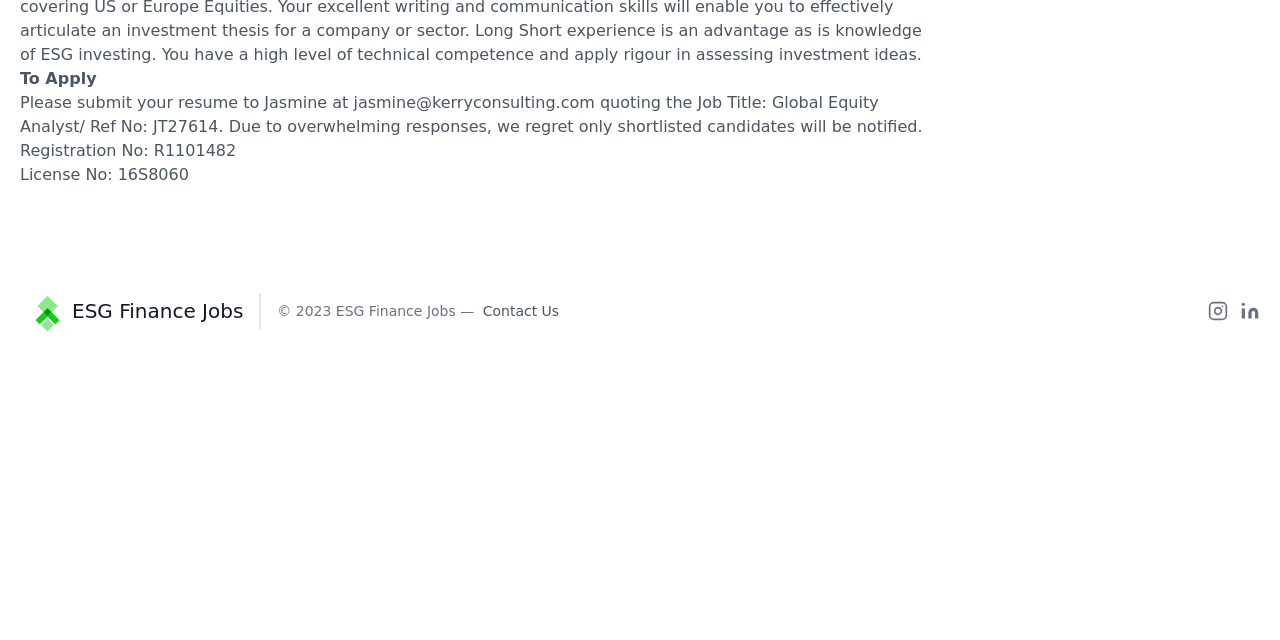Extract the bounding box coordinates for the UI element described by the text: "Contact Us". The coordinates should be in the form of [left, top, right, bottom] with values between 0 and 1.

[0.377, 0.473, 0.437, 0.498]